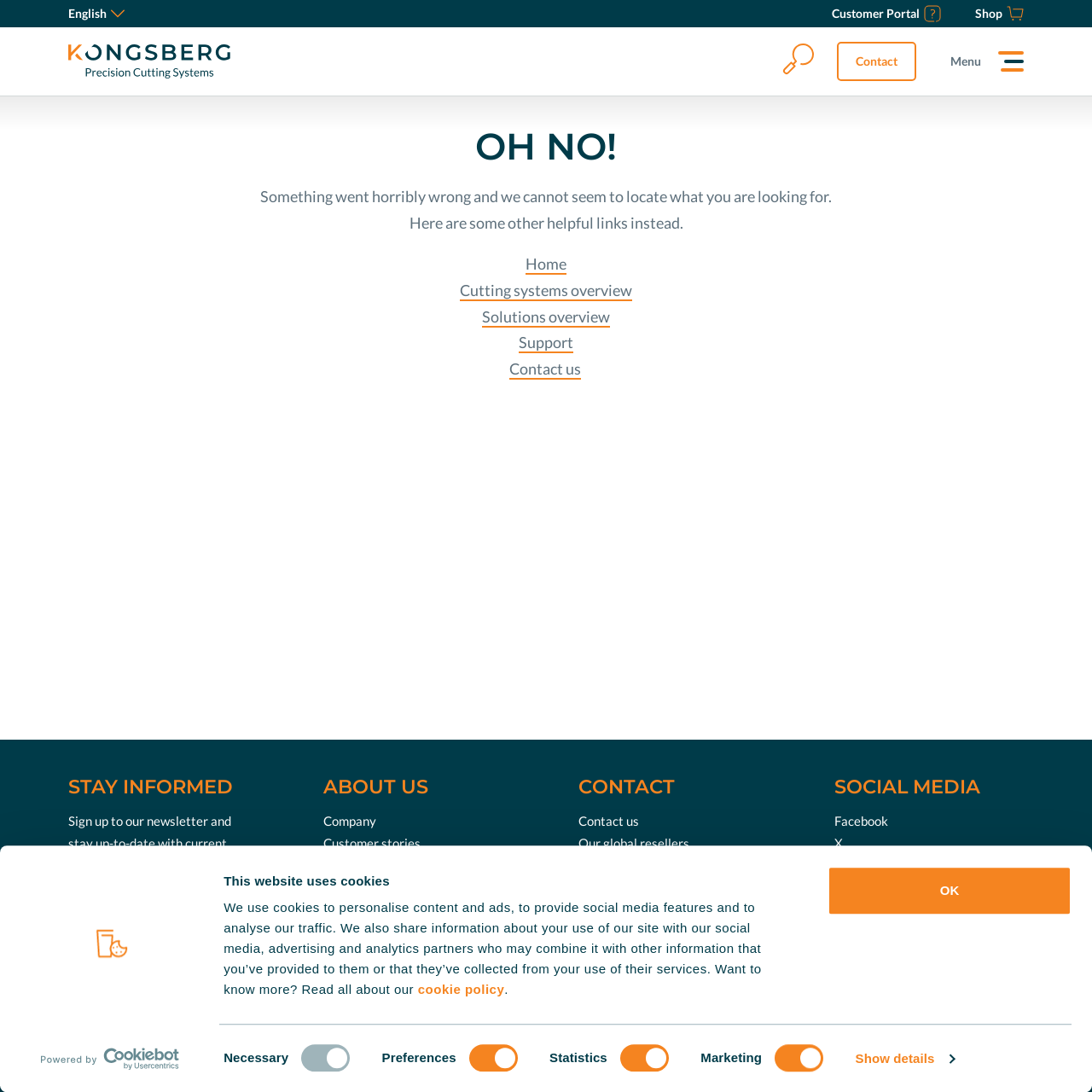Based on the description "Shop", find the bounding box of the specified UI element.

[0.877, 0.0, 0.953, 0.025]